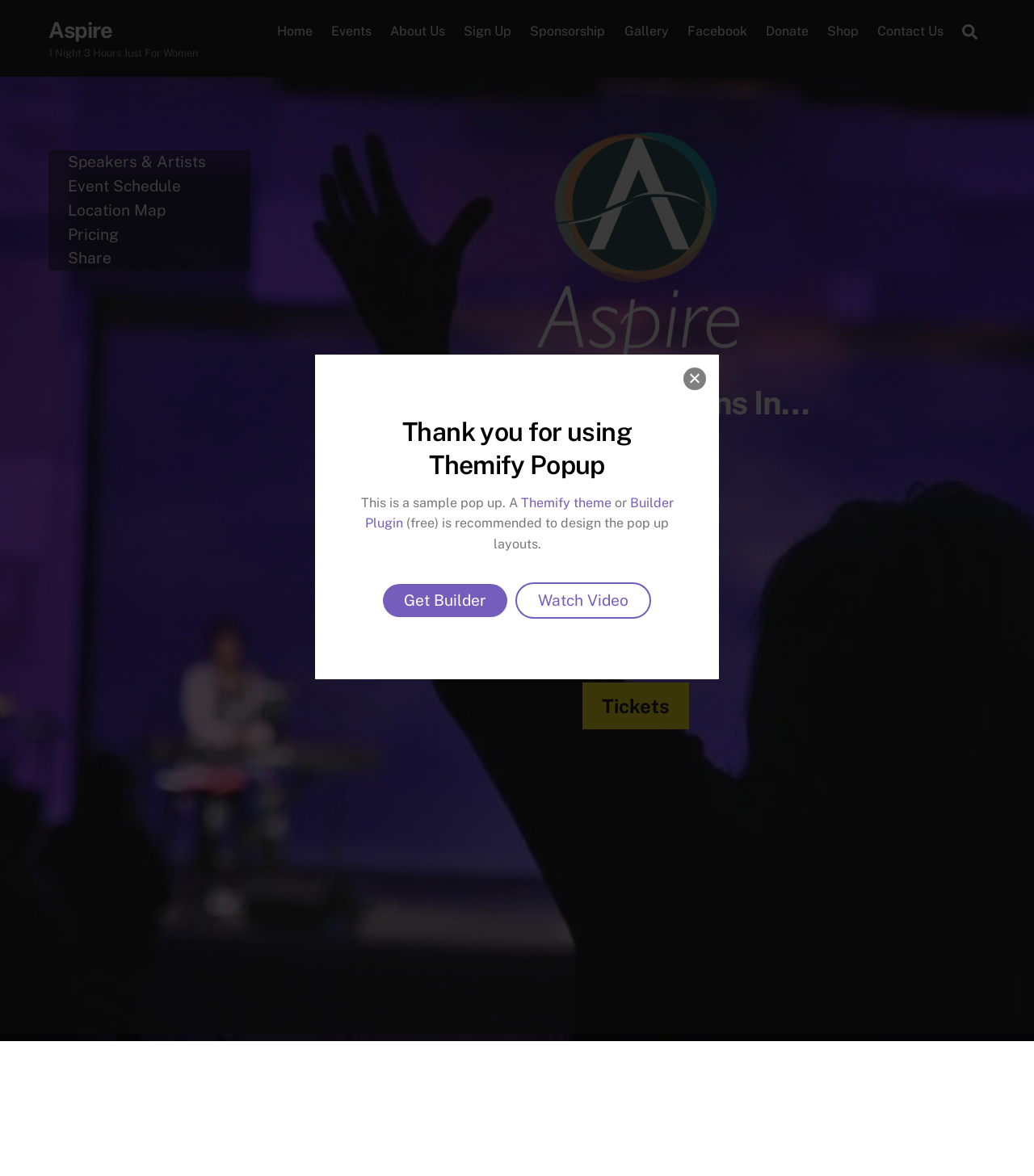Please specify the bounding box coordinates of the clickable region necessary for completing the following instruction: "Go to Aspire". The coordinates must consist of four float numbers between 0 and 1, i.e., [left, top, right, bottom].

[0.047, 0.014, 0.108, 0.036]